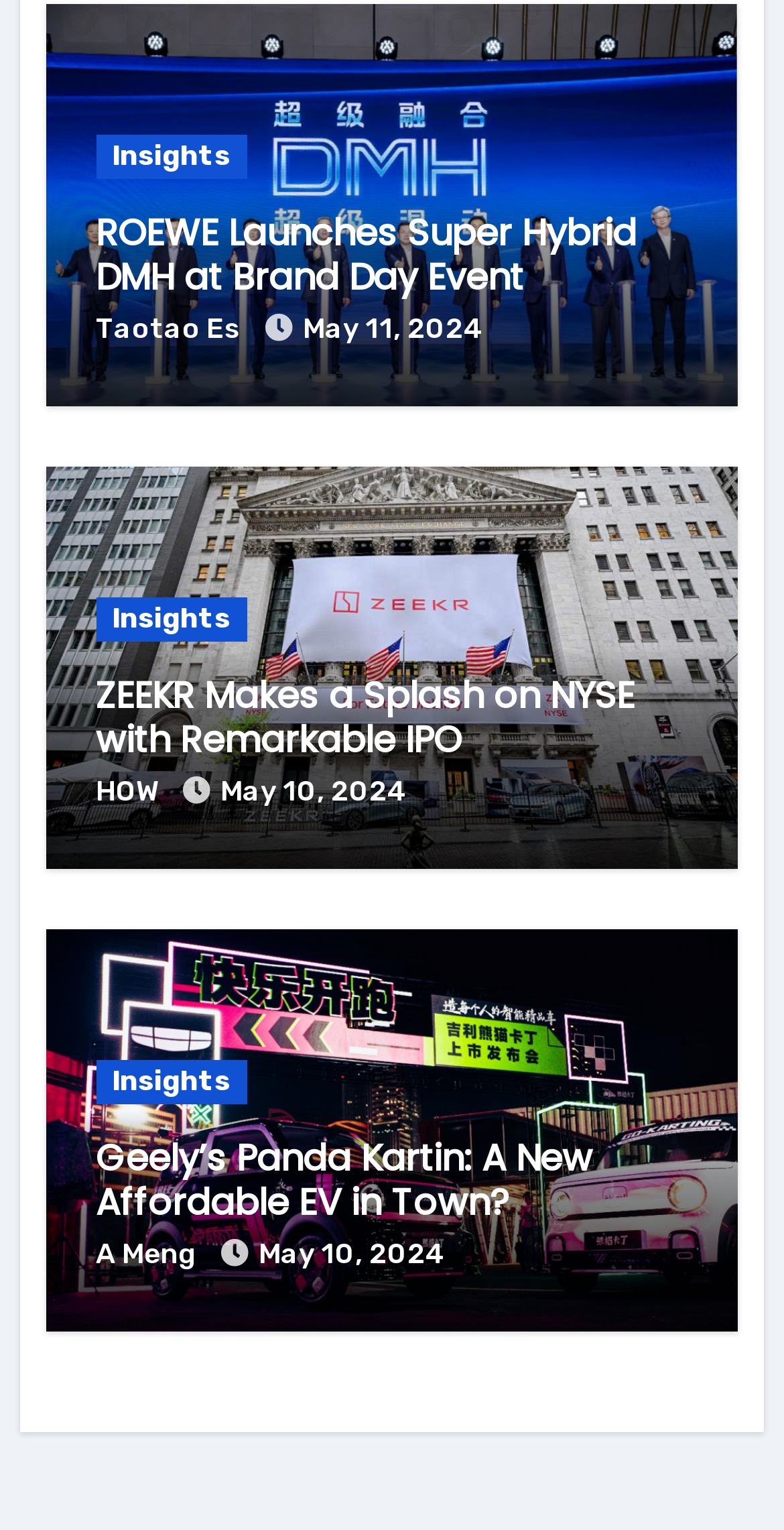Find the bounding box coordinates of the clickable region needed to perform the following instruction: "Read Clenbuterol before and after female 2 weeks article". The coordinates should be provided as four float numbers between 0 and 1, i.e., [left, top, right, bottom].

None